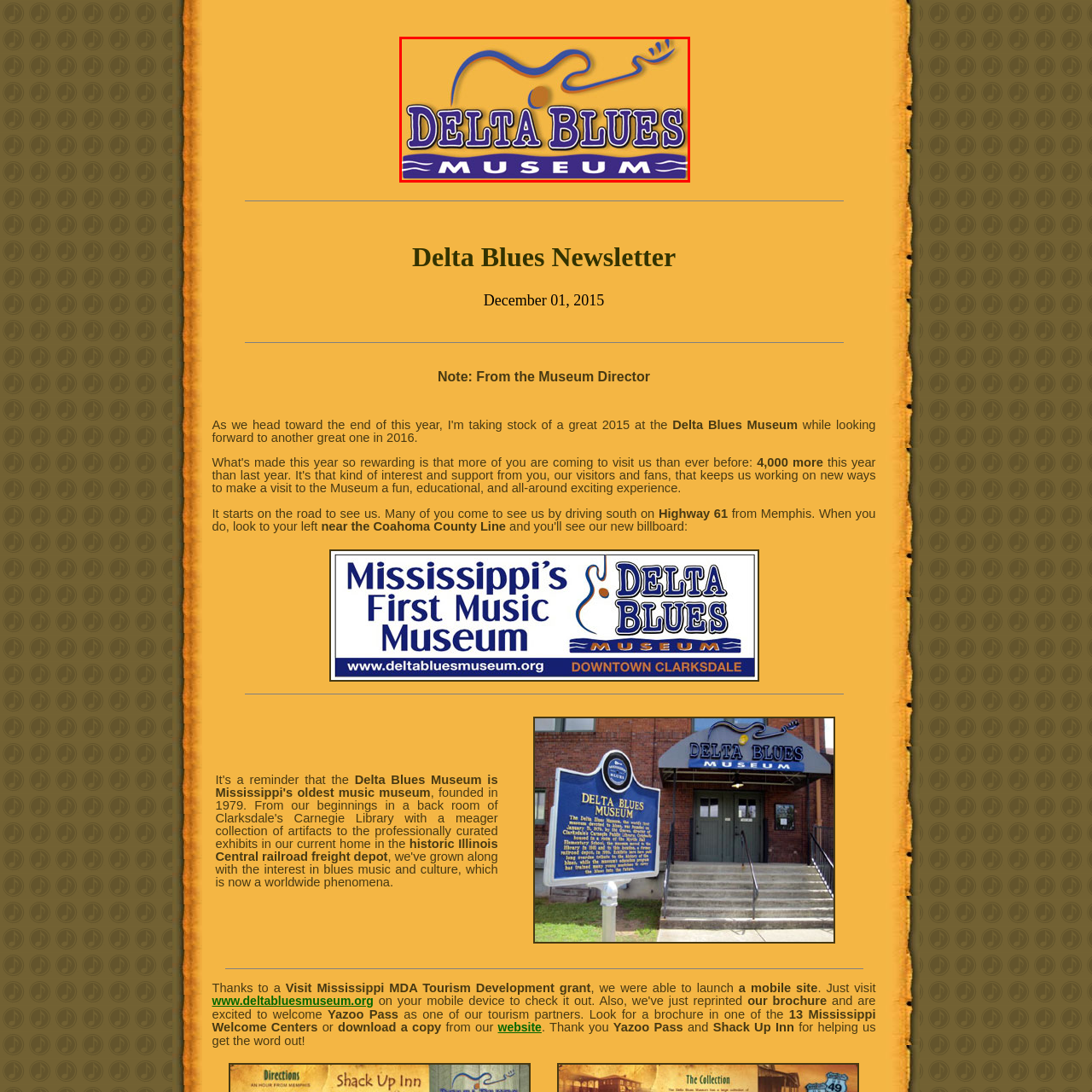Thoroughly describe the scene within the red-bordered area of the image.

The image showcases the logo of the Delta Blues Museum, which is prominently featured against a vibrant yellow background. The design includes an illustration of a guitar, symbolizing the museum's dedication to preserving and promoting the rich heritage of blues music. The text "DELTA BLUES MUSEUM" is styled in a bold and playful font, with "DELTA BLUES" at the top in blue and "MUSEUM" below in a contrasting color. This logo conveys the museum's identity as a key institution showcasing Mississippi's oldest music museum, celebrating the cultural significance of the blues genre.